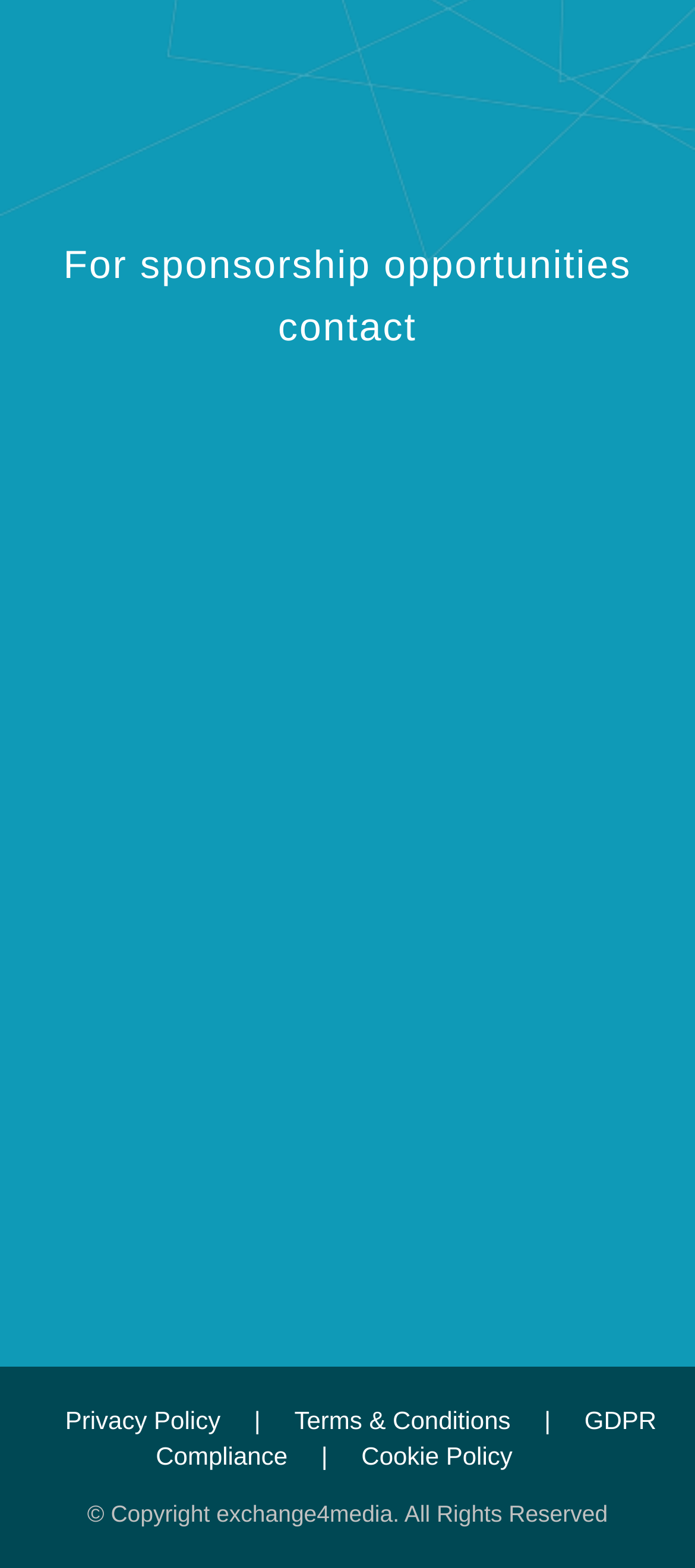Identify the bounding box coordinates of the clickable region required to complete the instruction: "browse November 2023". The coordinates should be given as four float numbers within the range of 0 and 1, i.e., [left, top, right, bottom].

None